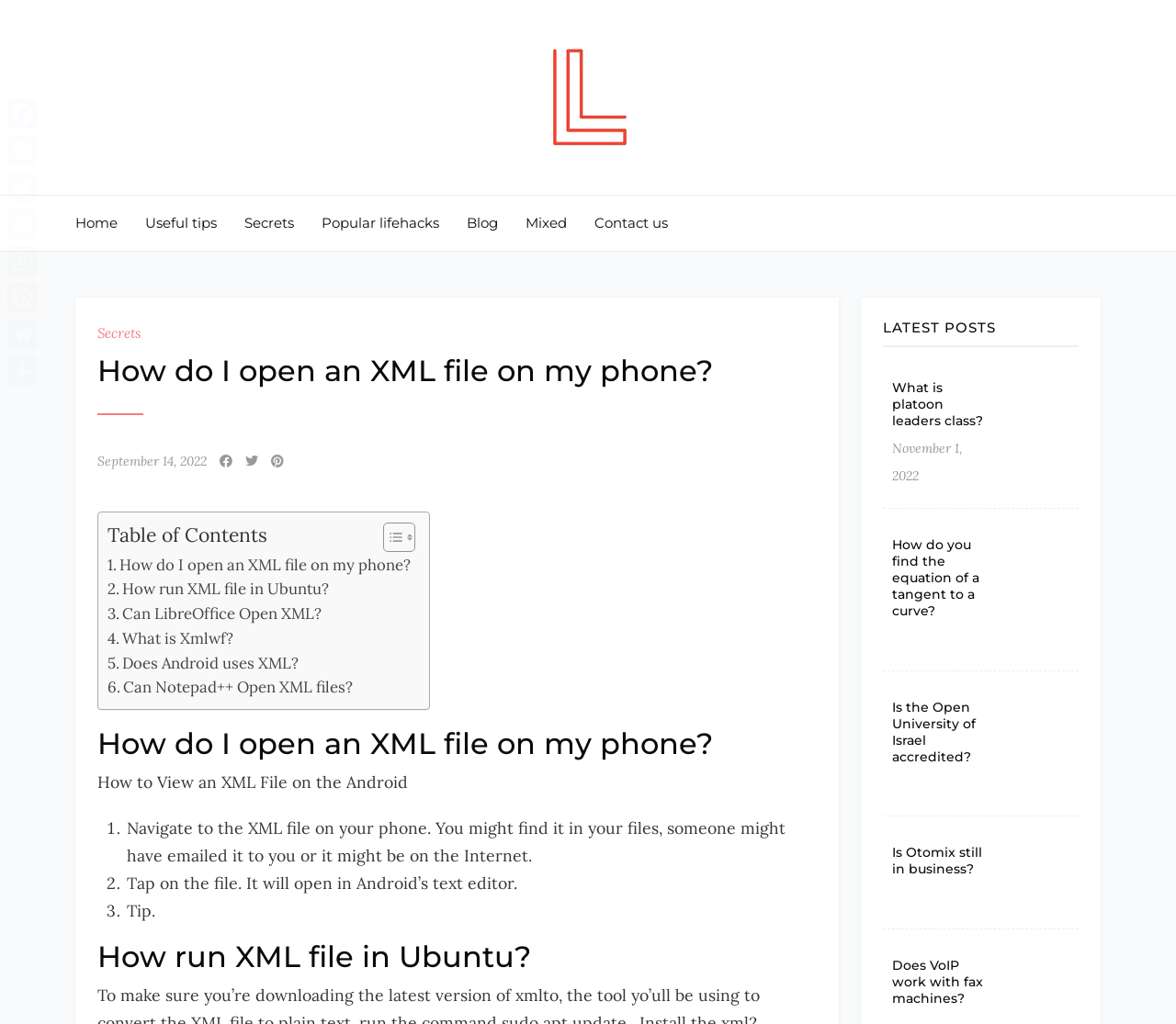Create a detailed narrative of the webpage’s visual and textual elements.

This webpage is about providing answers to various questions, with a focus on the main question "How do I open an XML file on my phone?" The page has a header section with a logo and a navigation menu consisting of 7 links: "Home", "Useful tips", "Secrets", "Popular lifehacks", "Blog", "Mixed", and "Contact us". 

Below the header, there is a main content section with a heading that matches the page title. The content is divided into sections, each with a heading and a list of steps or information related to the topic. The main topic is followed by related questions and answers, such as "How run XML file in Ubuntu?", "Can LibreOffice Open XML?", and others.

On the right side of the page, there is a section titled "LATEST POSTS" with a list of 4 articles, each with a heading and a link to the full article. The articles' topics are unrelated to the main topic of the page.

At the top right corner of the page, there are social media links to Facebook, Messenger, Twitter, Email, WhatsApp, Pinterest, Telegram, and Share.